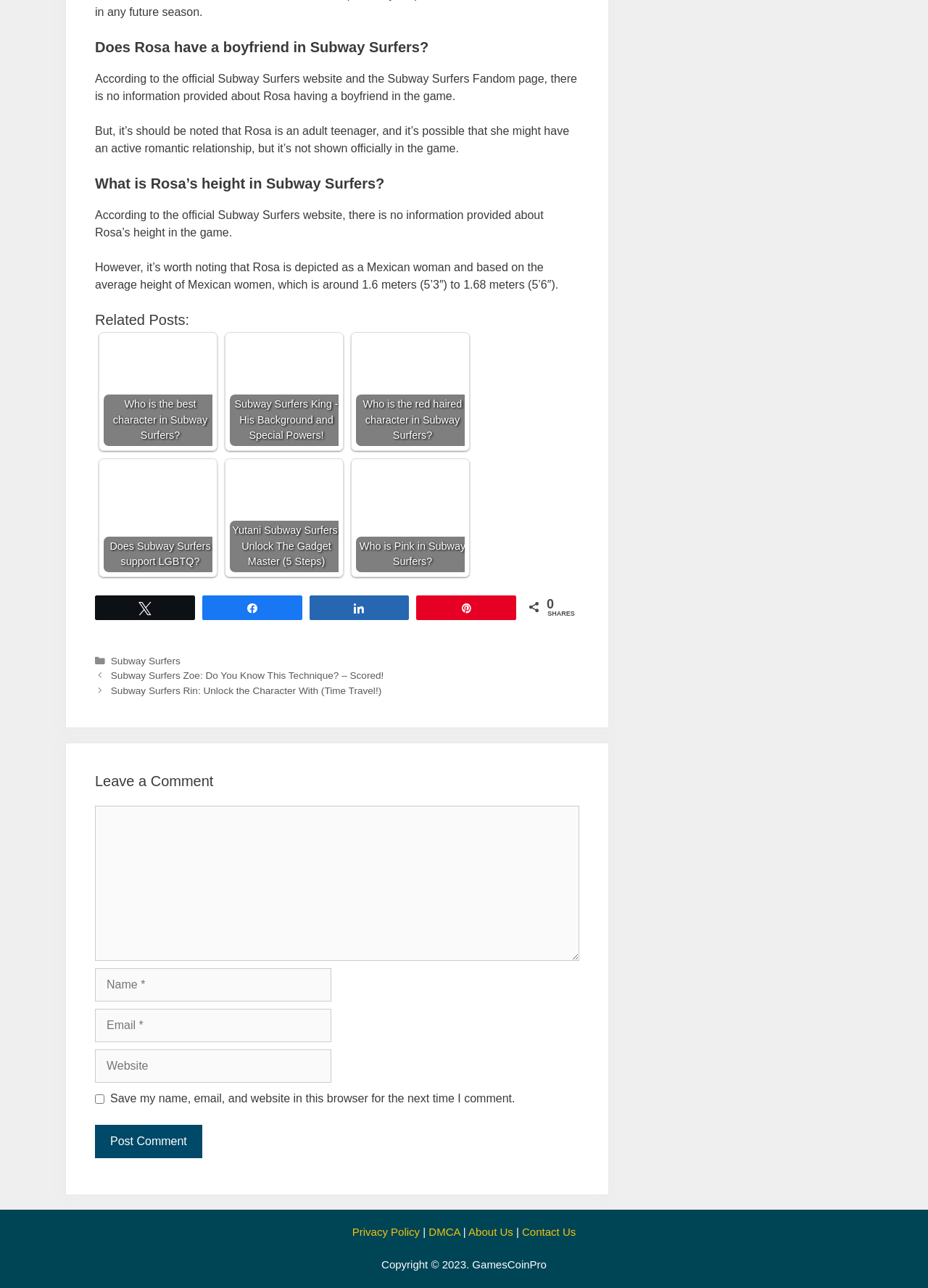Please identify the bounding box coordinates of the element I need to click to follow this instruction: "Click on the 'Subway Surfers' link in the footer".

[0.119, 0.509, 0.194, 0.517]